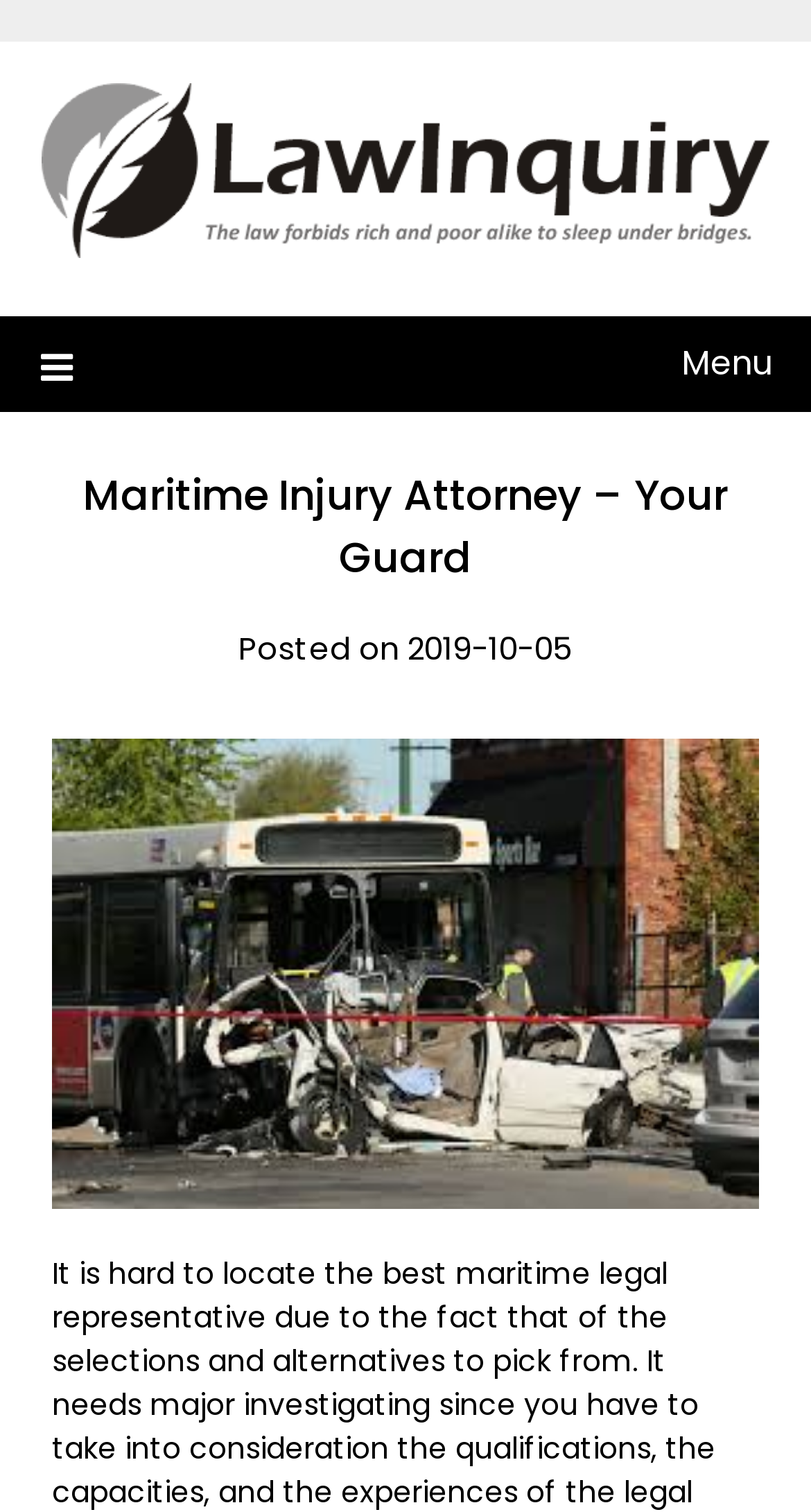Please extract the webpage's main title and generate its text content.

Maritime Injury Attorney – Your Guard